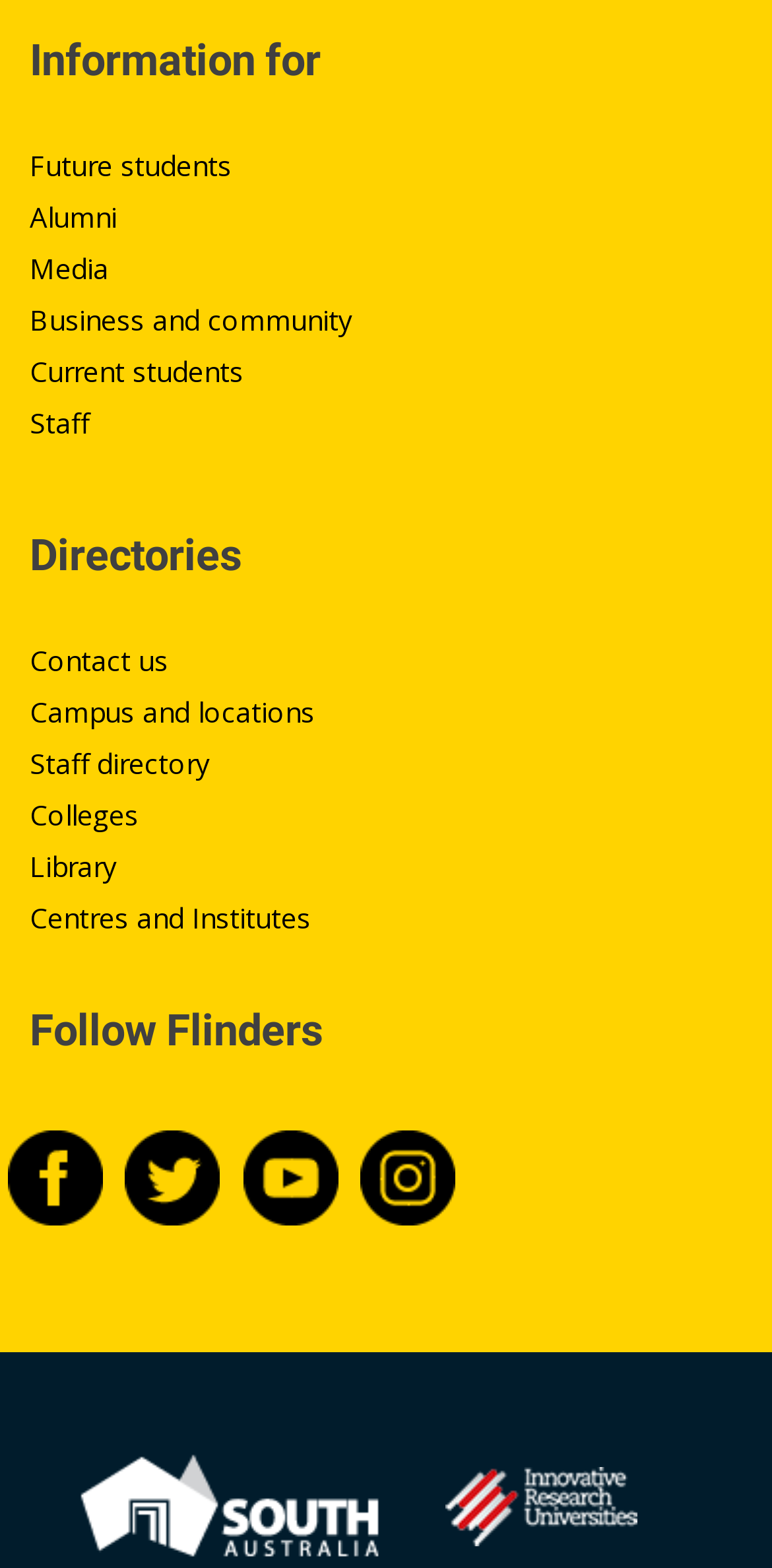Identify the bounding box coordinates necessary to click and complete the given instruction: "Contact us".

[0.038, 0.409, 0.218, 0.433]